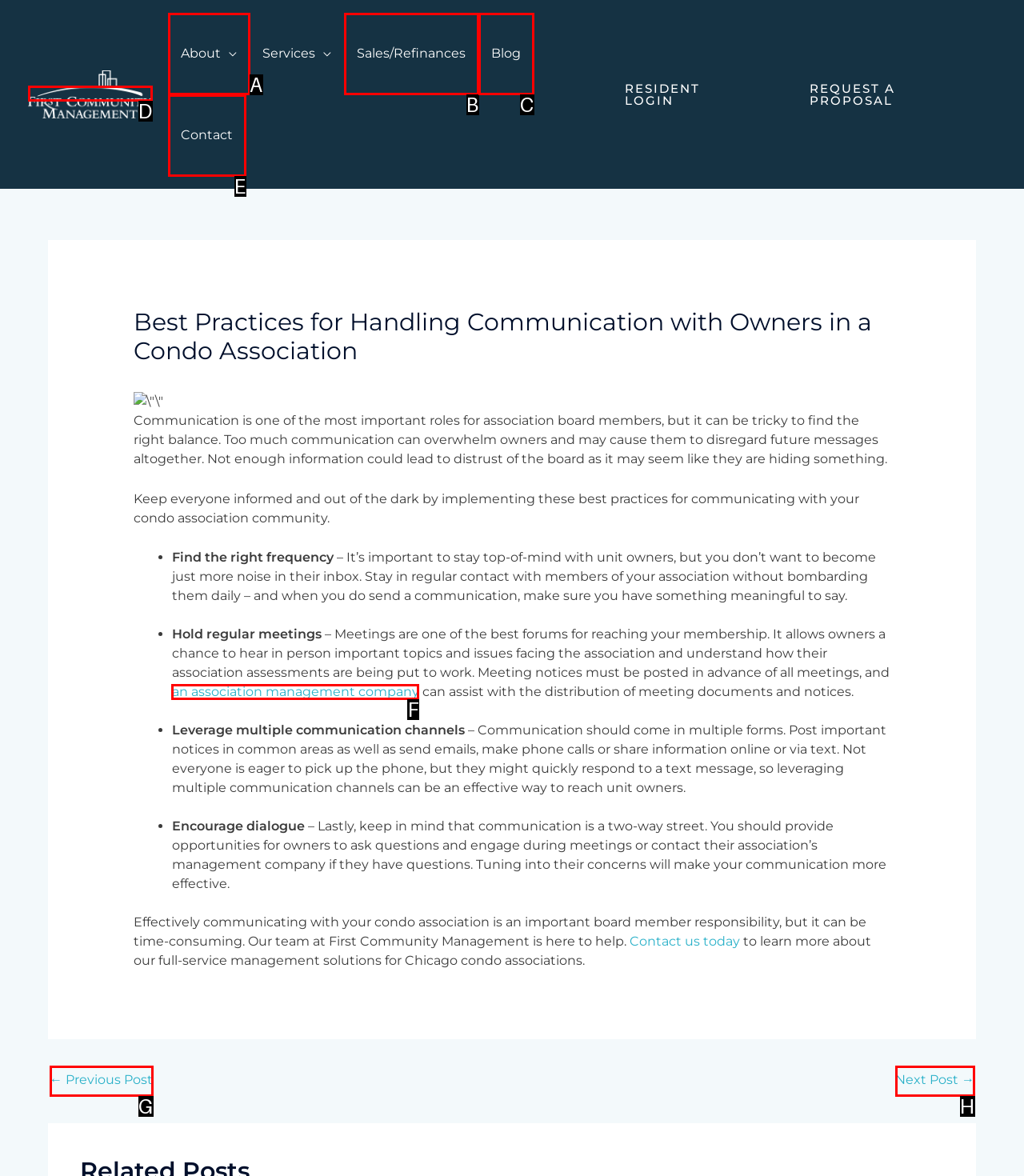Identify which HTML element matches the description: an association management company. Answer with the correct option's letter.

F